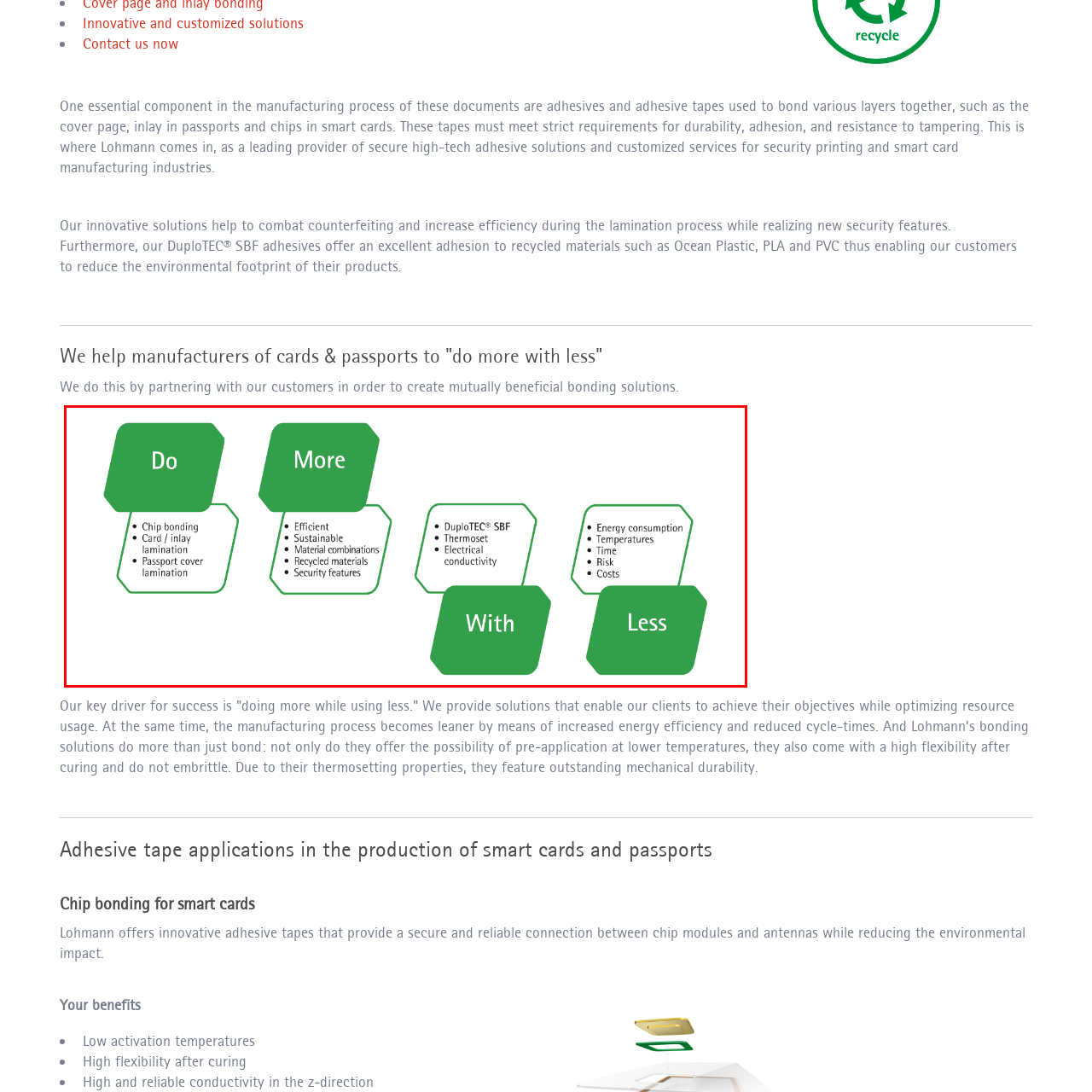Give a detailed narrative of the image enclosed by the red box.

The image illustrates Lohmann's innovative approach encapsulated in the phrase "Do More With Less," highlighting key aspects of their adhesive solutions for the manufacturing of cards and passports. 

The design features segmented green hexagons that separate different categories of benefits. Under "Do," significant applications are presented, such as chip bonding, card inlay lamination, and passport cover lamination. The "More" section emphasizes attributes like efficiency, sustainability, material combinations, recycled materials, and enhanced security features. In "With," the image showcases the advantages of the DuploTEC® SBF adhesive, including its thermosetting properties and electrical conductivity. Finally, the "Less" category addresses reductions in energy consumption, lower activation temperatures, and minimized risk and costs, illustrating Lohmann's commitment to optimizing resource use in manufacturing. 

This visual summary effectively communicates Lohmann’s dedicated effort in offering cutting-edge solutions that not only enhance performance but also contribute to a more environmentally friendly manufacturing process.